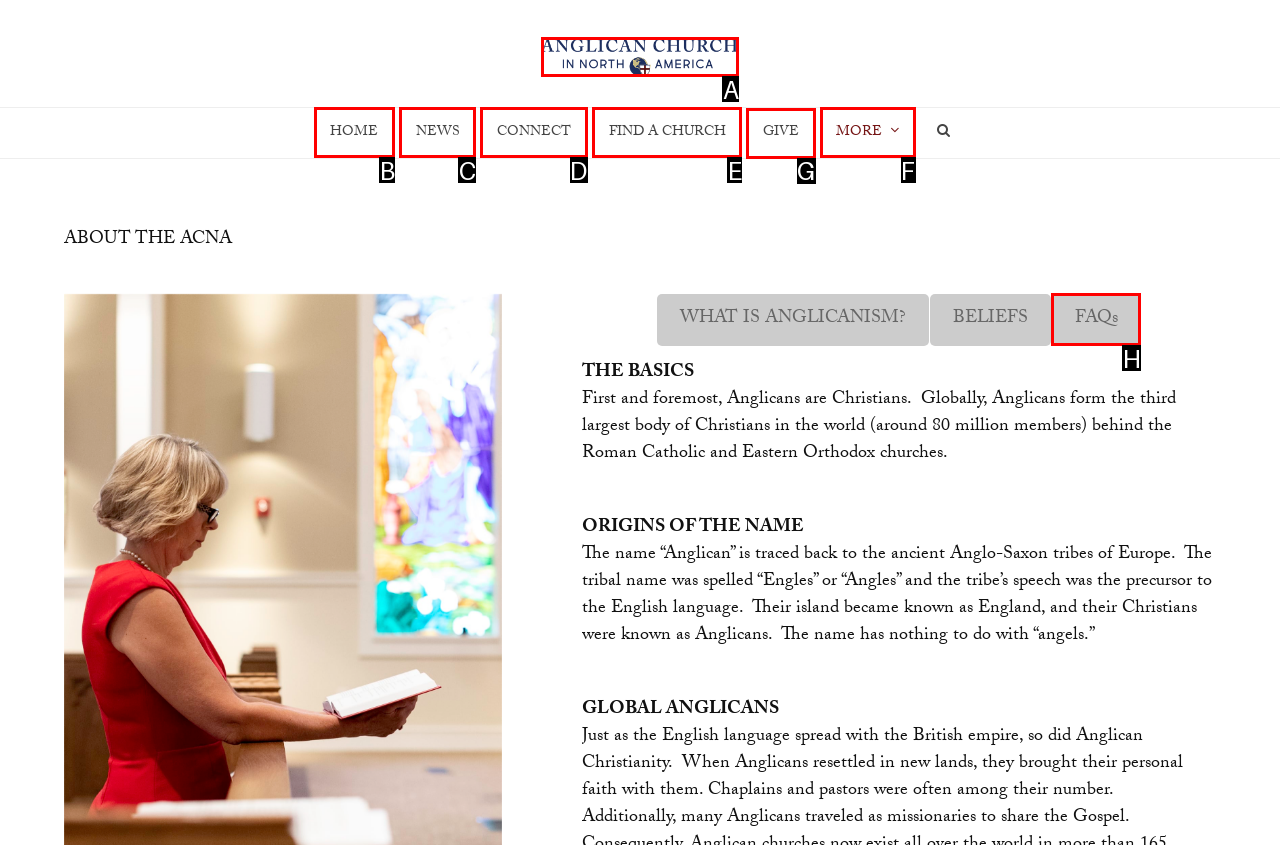Figure out which option to click to perform the following task: Click on the GIVE link
Provide the letter of the correct option in your response.

G